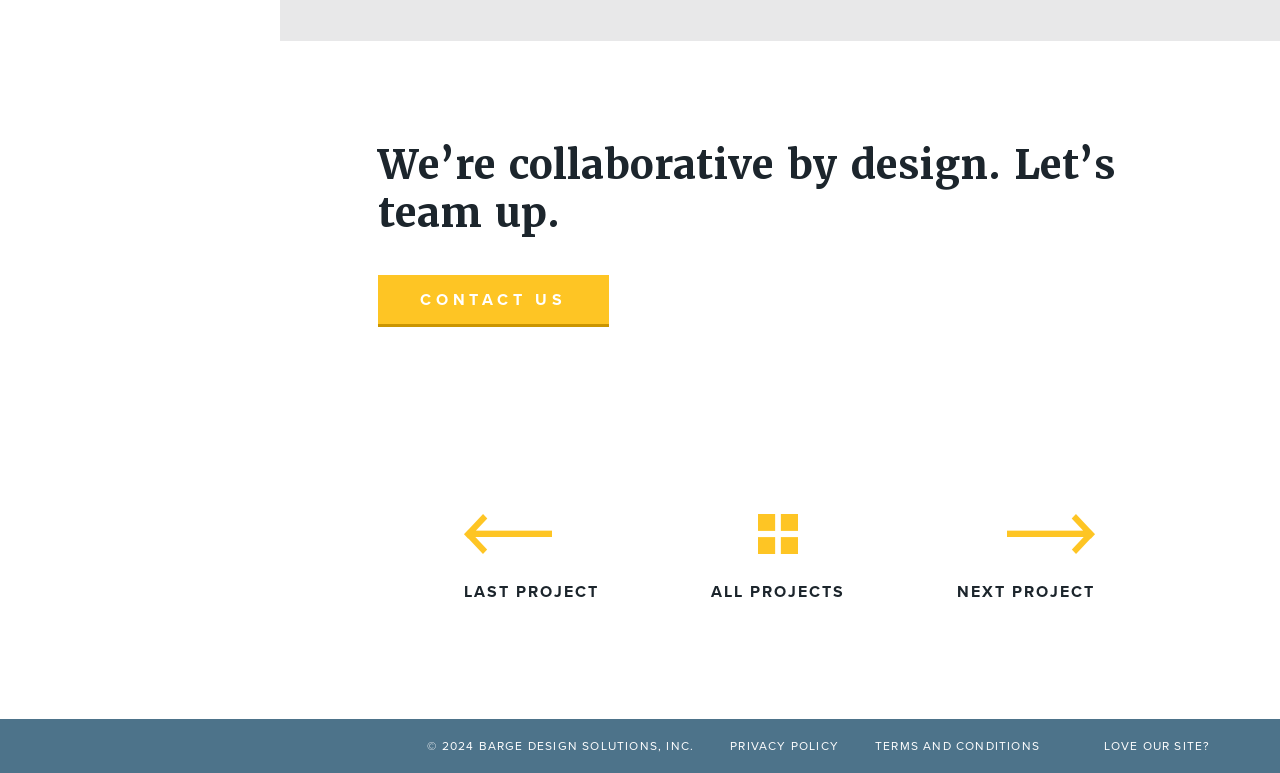How many project navigation links are there?
Based on the screenshot, answer the question with a single word or phrase.

3